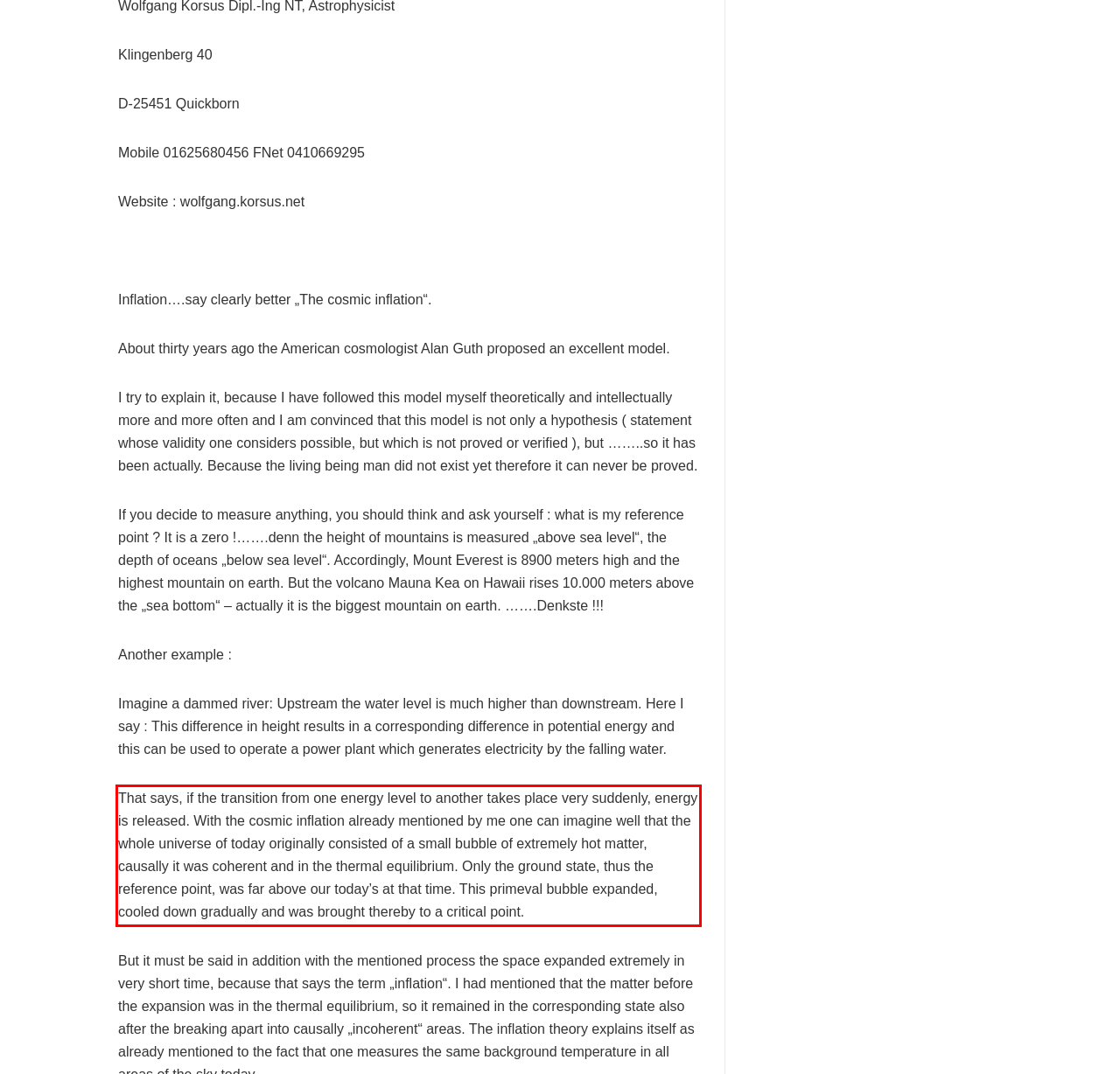Using the provided screenshot, read and generate the text content within the red-bordered area.

That says, if the transition from one energy level to another takes place very suddenly, energy is released. With the cosmic inflation already mentioned by me one can imagine well that the whole universe of today originally consisted of a small bubble of extremely hot matter, causally it was coherent and in the thermal equilibrium. Only the ground state, thus the reference point, was far above our today’s at that time. This primeval bubble expanded, cooled down gradually and was brought thereby to a critical point.